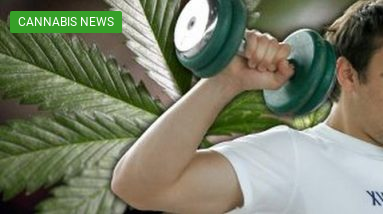Elaborate on all the key elements and details present in the image.

The image captures a fitness enthusiast engaging in strength training, holding a dumbbell above their shoulder, symbolizing the intersection of fitness and wellness. This visual is set against a backdrop of cannabis leaves, underscoring the theme of the article titled "World’s first ever weed gym opening in San Francisco." This innovative gym concept offers members the unique opportunity to use marijuana as part of their workout regimen, promoting a new approach to fitness that embraces cannabis culture. The context of 'Cannabis News' highlights the growing acceptance and integration of cannabis into health and fitness lifestyles, catering to a niche audience interested in both physical fitness and cannabis use.